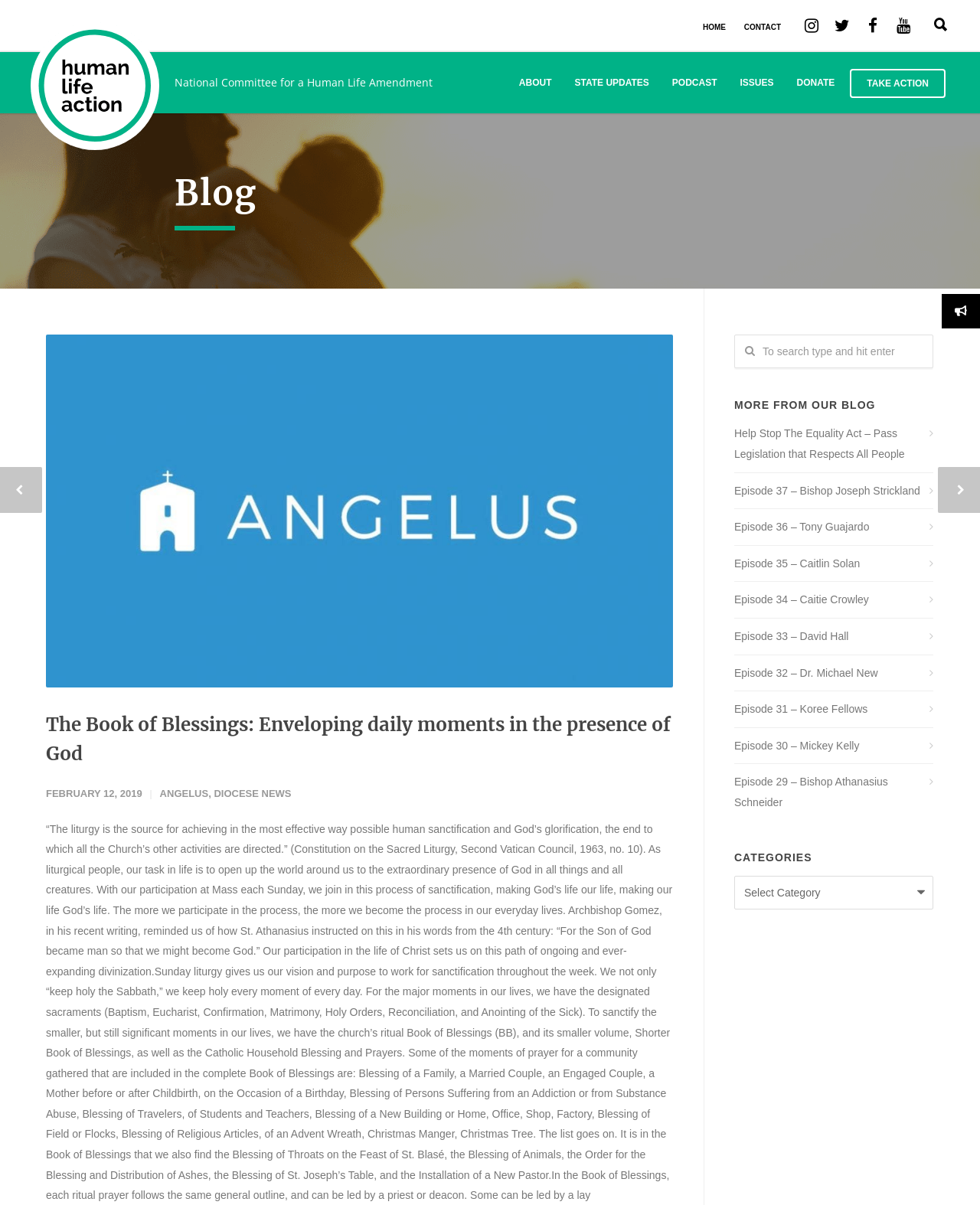What is the name of the organization?
Provide a detailed answer to the question using information from the image.

The name of the organization can be found in the top-left corner of the webpage, where it says 'Human Life Action' next to the image of a logo.